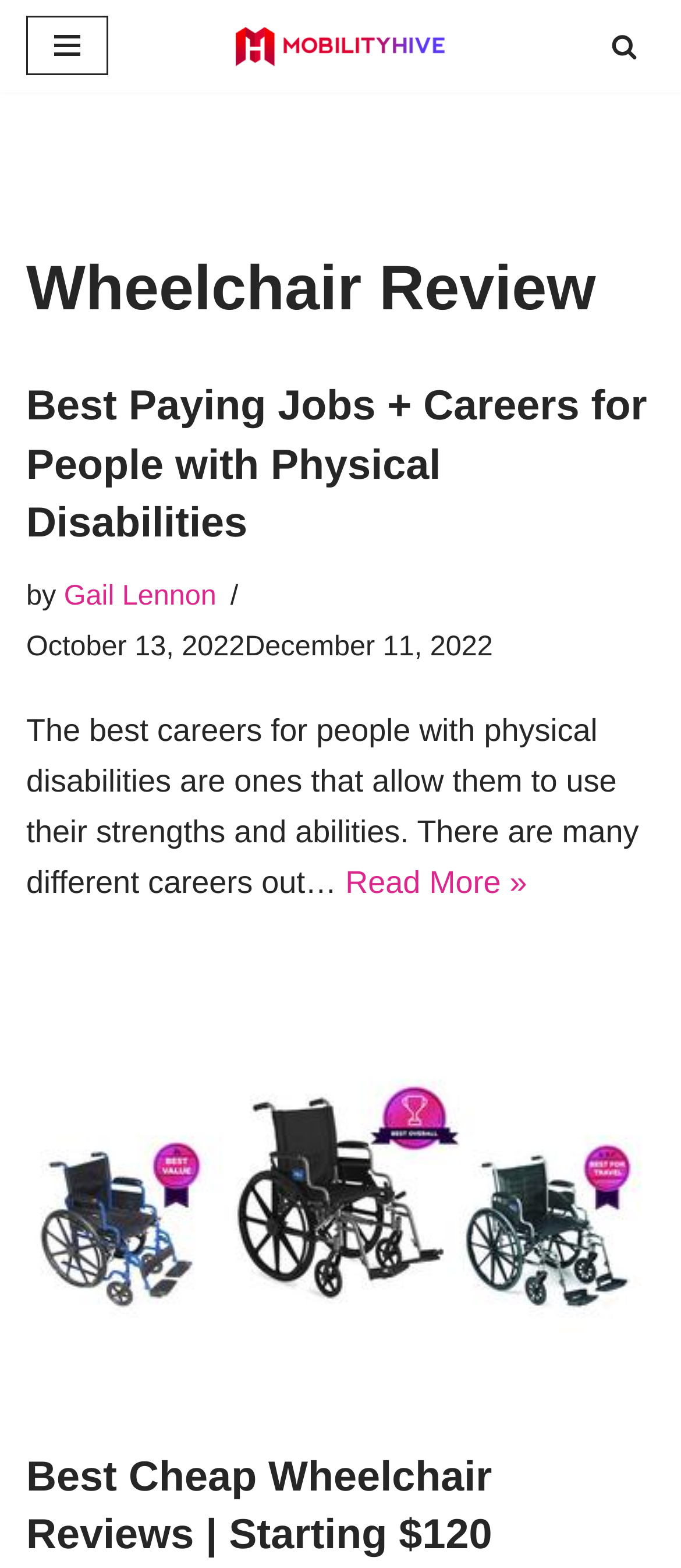Articulate a complete and detailed caption of the webpage elements.

The webpage is a review page for wheelchairs, specifically focused on mobility and accessibility. At the top left, there is a "Skip to content" link, followed by a navigation menu button. To the right of the navigation menu, there is a link to "Mobility Hive" with an accompanying image. On the top right, there is a search link with an icon.

Below the top navigation section, there is a prominent heading that reads "Wheelchair Review". Underneath, there is an article section that takes up most of the page. The article section is divided into several sections, each with its own heading and content.

The first section has a heading that reads "Best Paying Jobs + Careers for People with Physical Disabilities" and is accompanied by a link to the same title. Below the heading, there is a byline with the author's name, "Gail Lennon", and a date range from October 13, 2022, to December 11, 2022. The section then provides a brief introduction to the topic, followed by a "Read More" link.

Below this section, there is another section with a link to "Lightweight Wheelchair Under $200", accompanied by an image. Finally, at the bottom of the page, there is a heading that reads "Best Cheap Wheelchair Reviews | Starting $120" with a link to the same title.

Throughout the page, there are several images, including the Mobility Hive logo, a search icon, and an image for the "Lightweight Wheelchair Under $200" section. The overall layout is organized, with clear headings and concise text, making it easy to navigate and read.